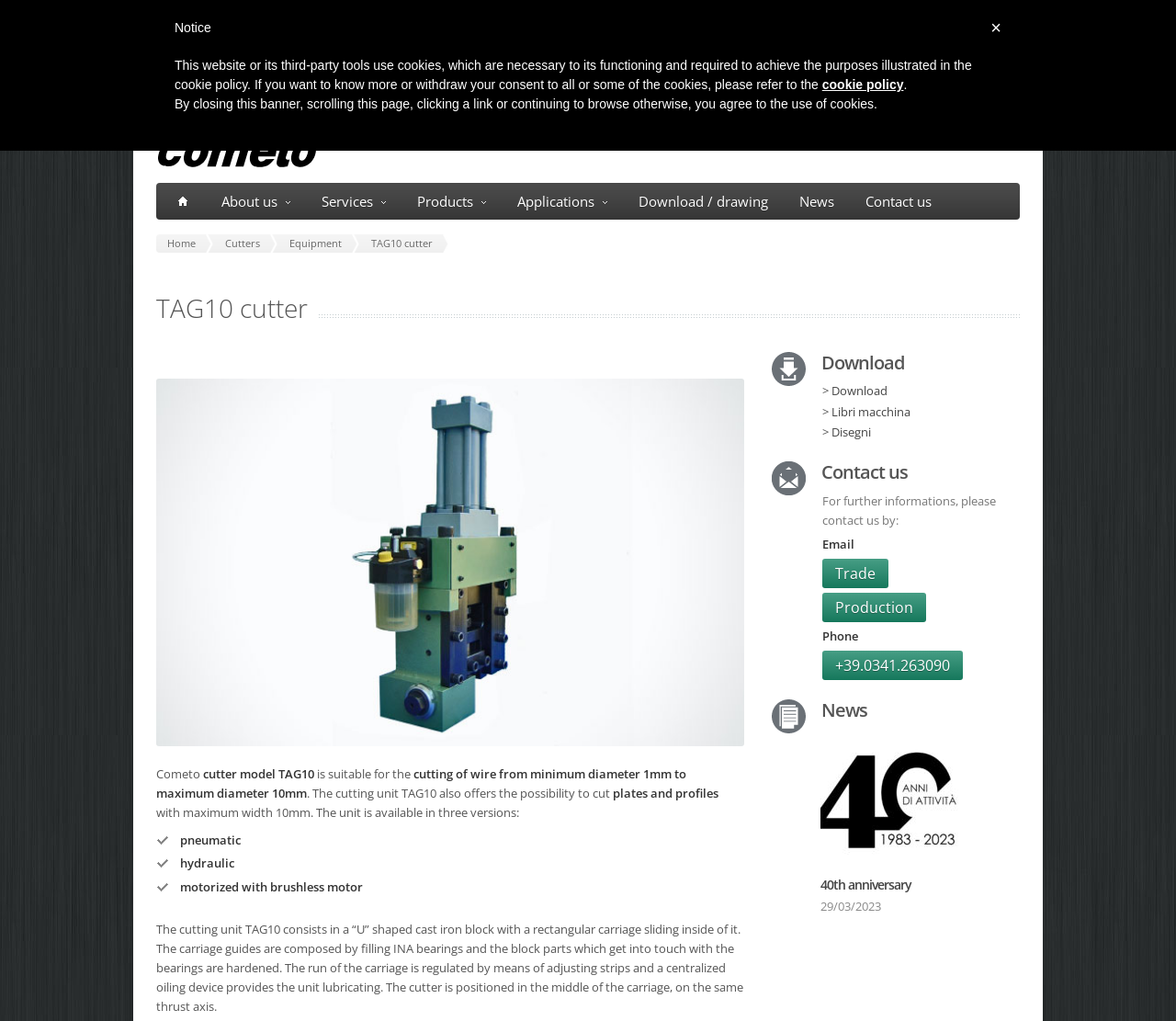Please identify the bounding box coordinates of the area that needs to be clicked to fulfill the following instruction: "Search for something."

[0.719, 0.113, 0.867, 0.141]